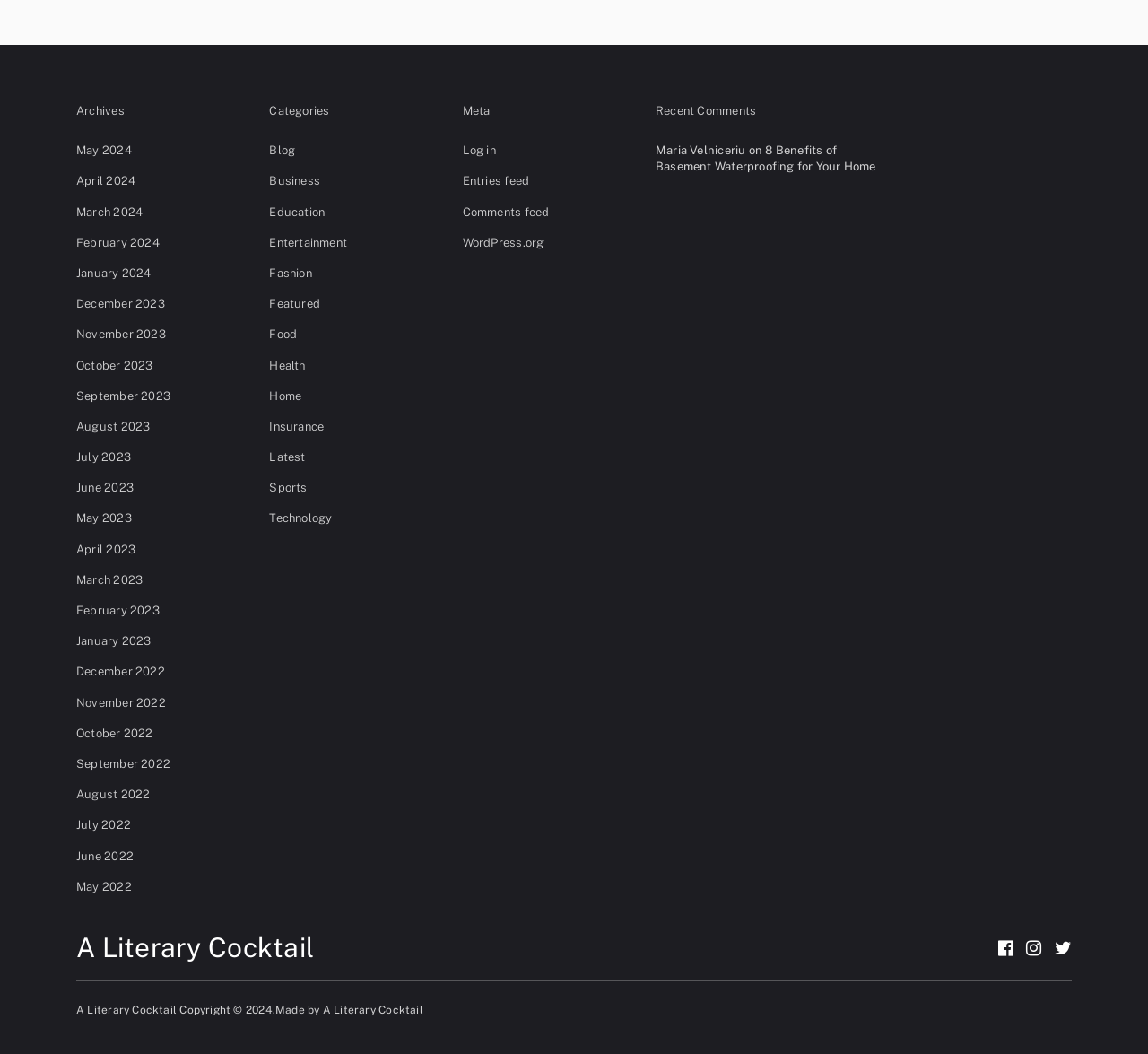What is the title of the first heading?
Answer the question using a single word or phrase, according to the image.

Archives